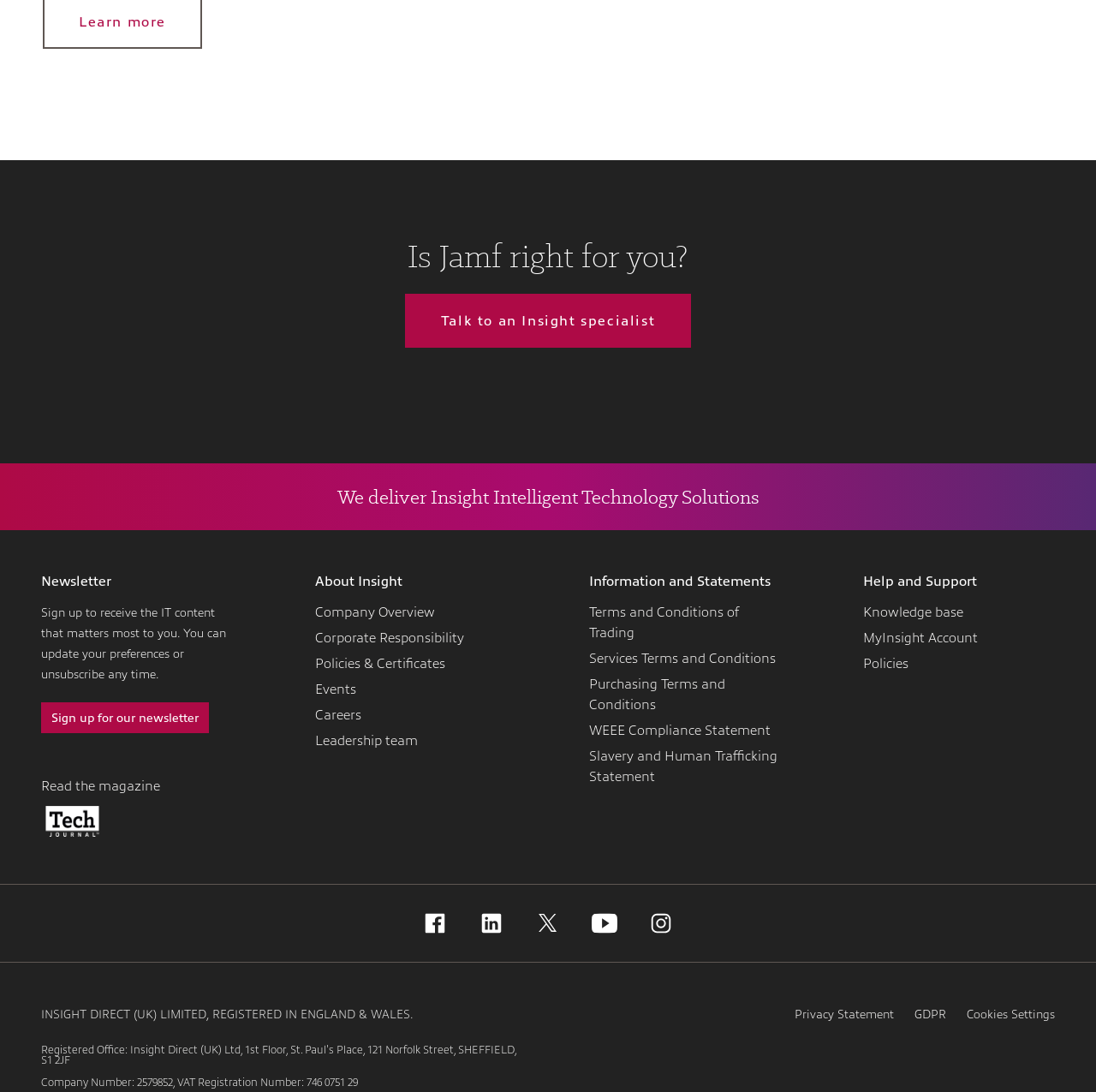Predict the bounding box coordinates of the area that should be clicked to accomplish the following instruction: "Talk to an Insight specialist". The bounding box coordinates should consist of four float numbers between 0 and 1, i.e., [left, top, right, bottom].

[0.369, 0.269, 0.631, 0.318]